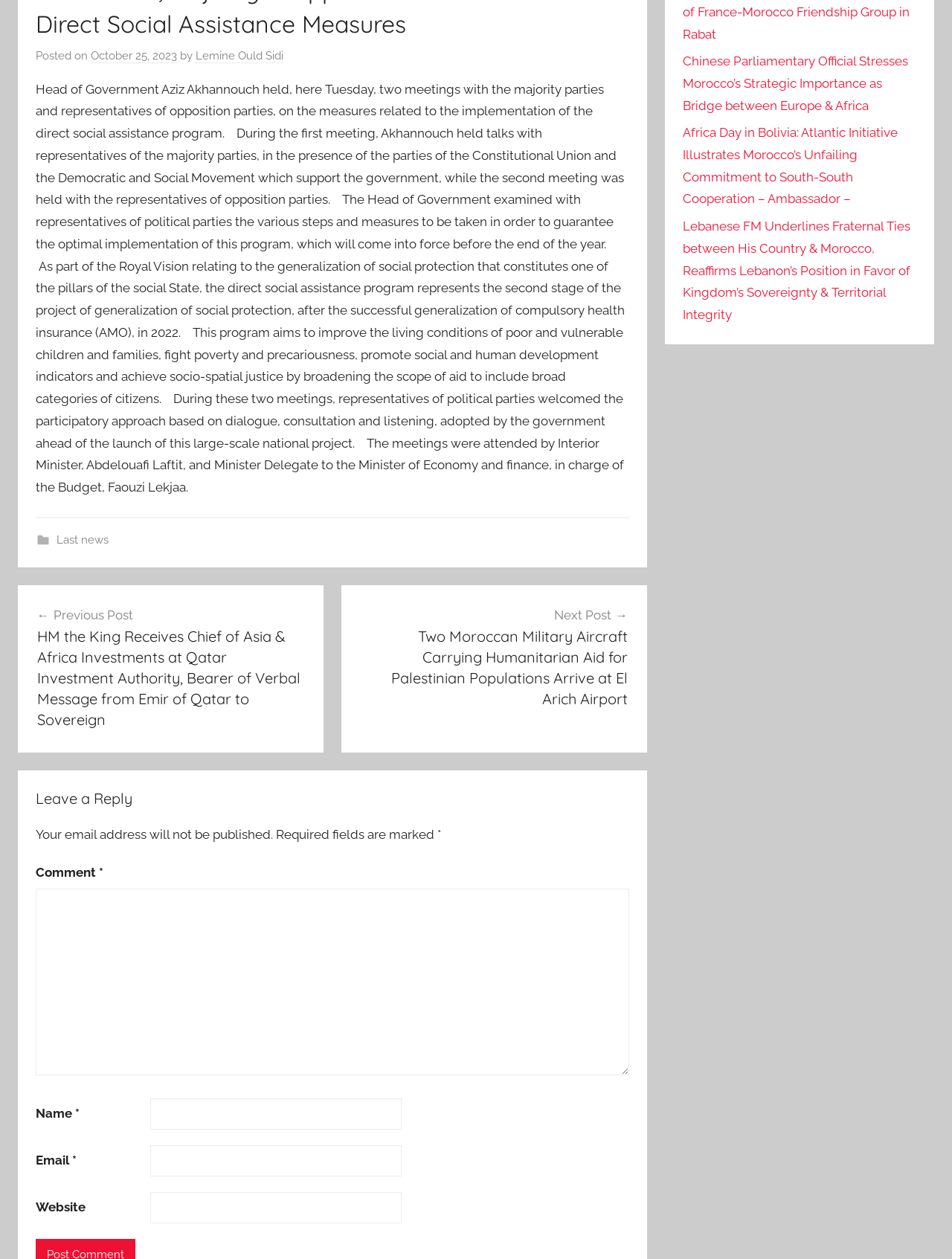Bounding box coordinates should be provided in the format (top-left x, top-left y, bottom-right x, bottom-right y) with all values between 0 and 1. Identify the bounding box for this UI element: parent_node: Email * aria-describedby="email-notes" name="email"

[0.158, 0.909, 0.422, 0.934]